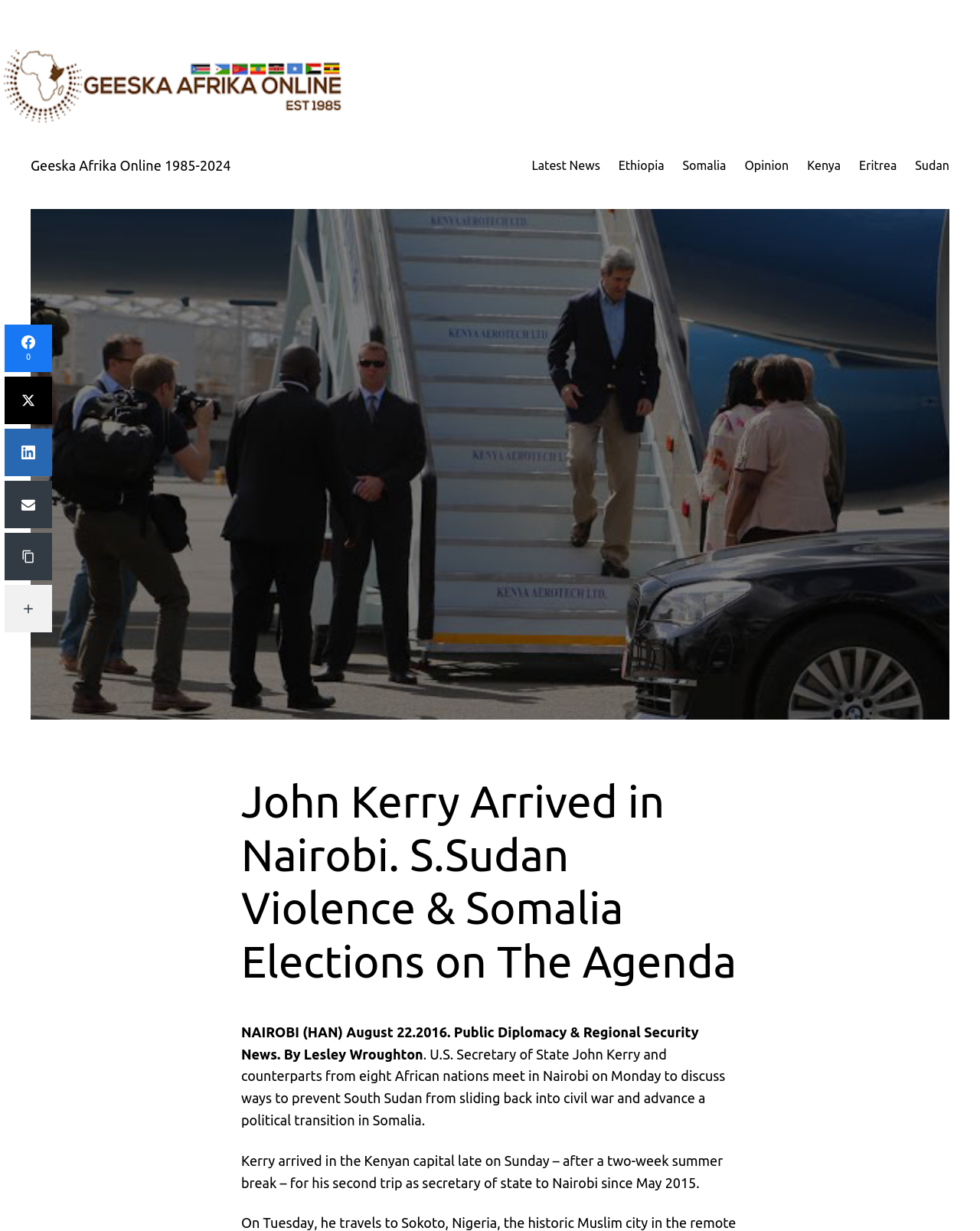Could you find the bounding box coordinates of the clickable area to complete this instruction: "Copy the link to the article"?

[0.005, 0.433, 0.053, 0.471]